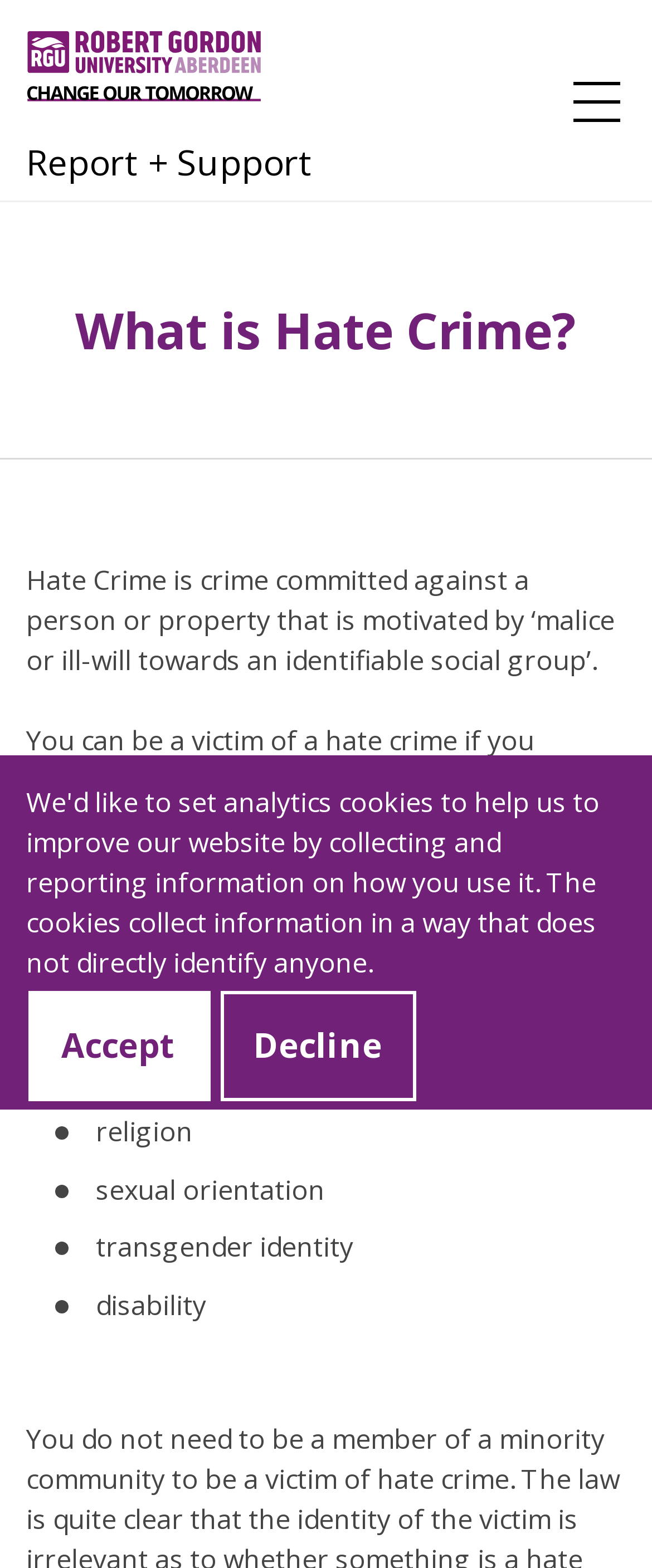Answer the question in a single word or phrase:
What is the definition of Hate Crime?

Crime motivated by malice or ill-will towards a social group